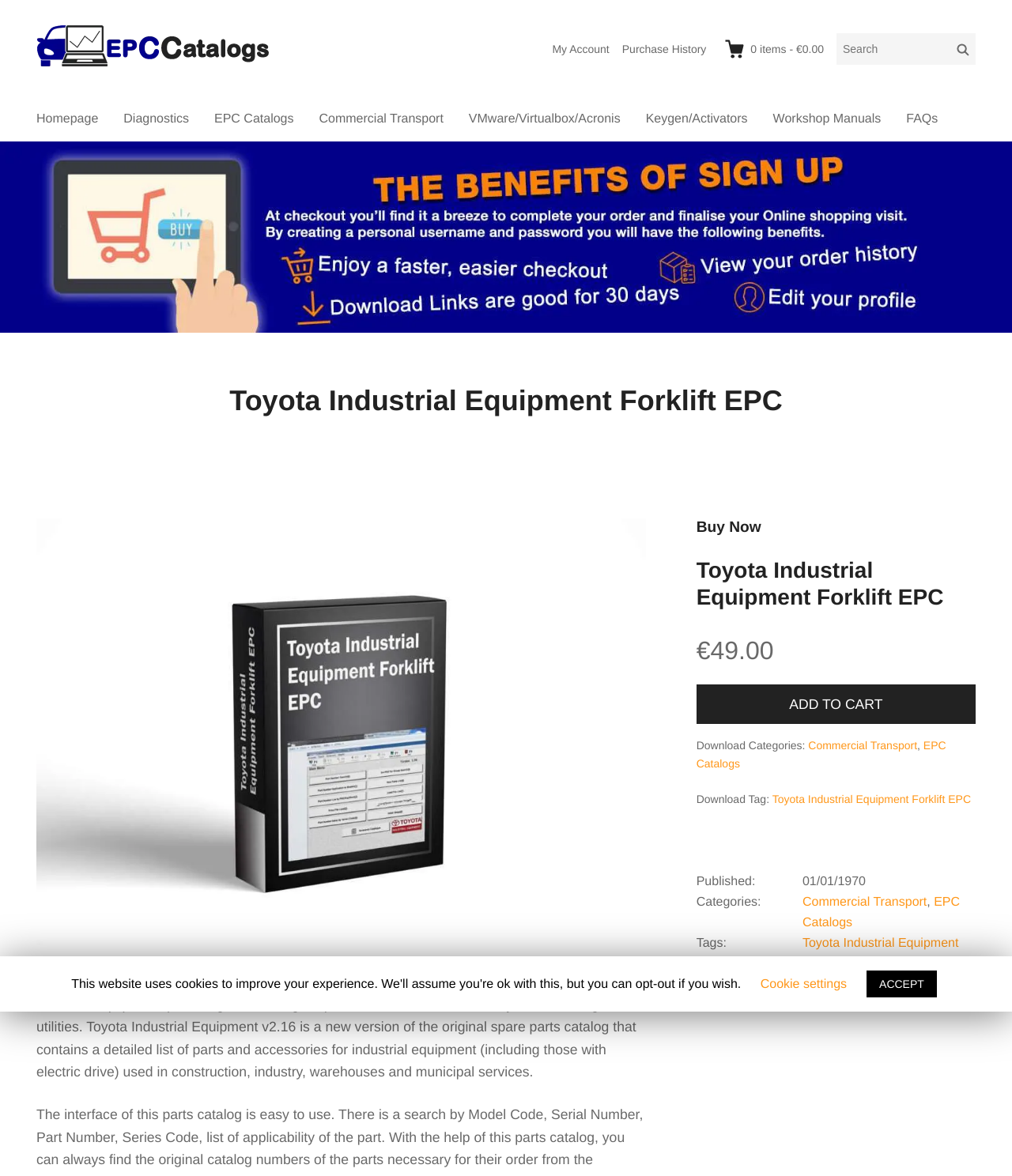What is the version of the catalog?
Please provide a detailed and thorough answer to the question.

I found the answer by reading the description of the catalog, which mentions that Toyota Industrial Equipment v2.16 is a new version of the original spare parts catalog.